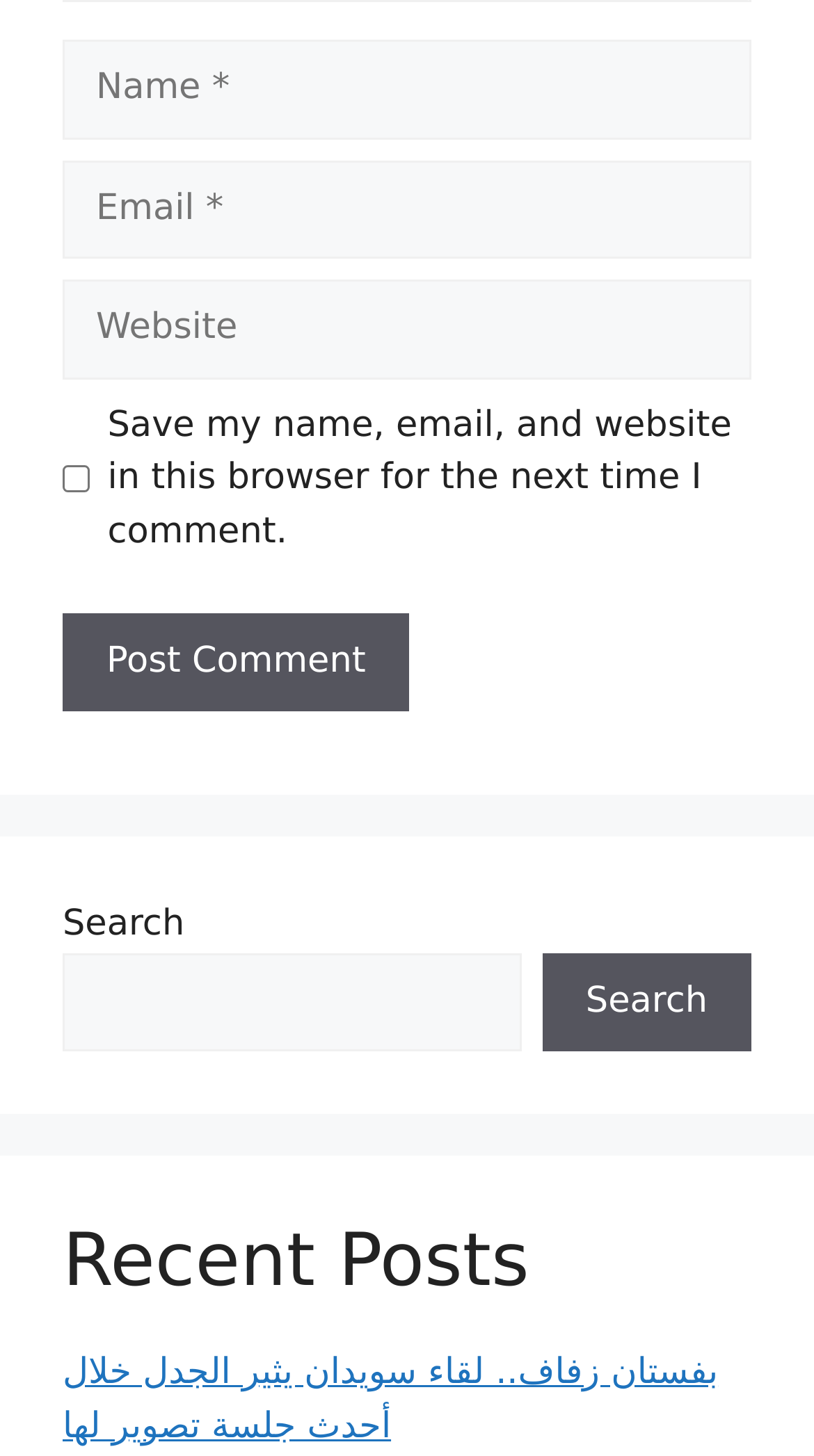Locate the bounding box coordinates for the element described below: "name="submit" value="Post Comment"". The coordinates must be four float values between 0 and 1, formatted as [left, top, right, bottom].

[0.077, 0.421, 0.503, 0.489]